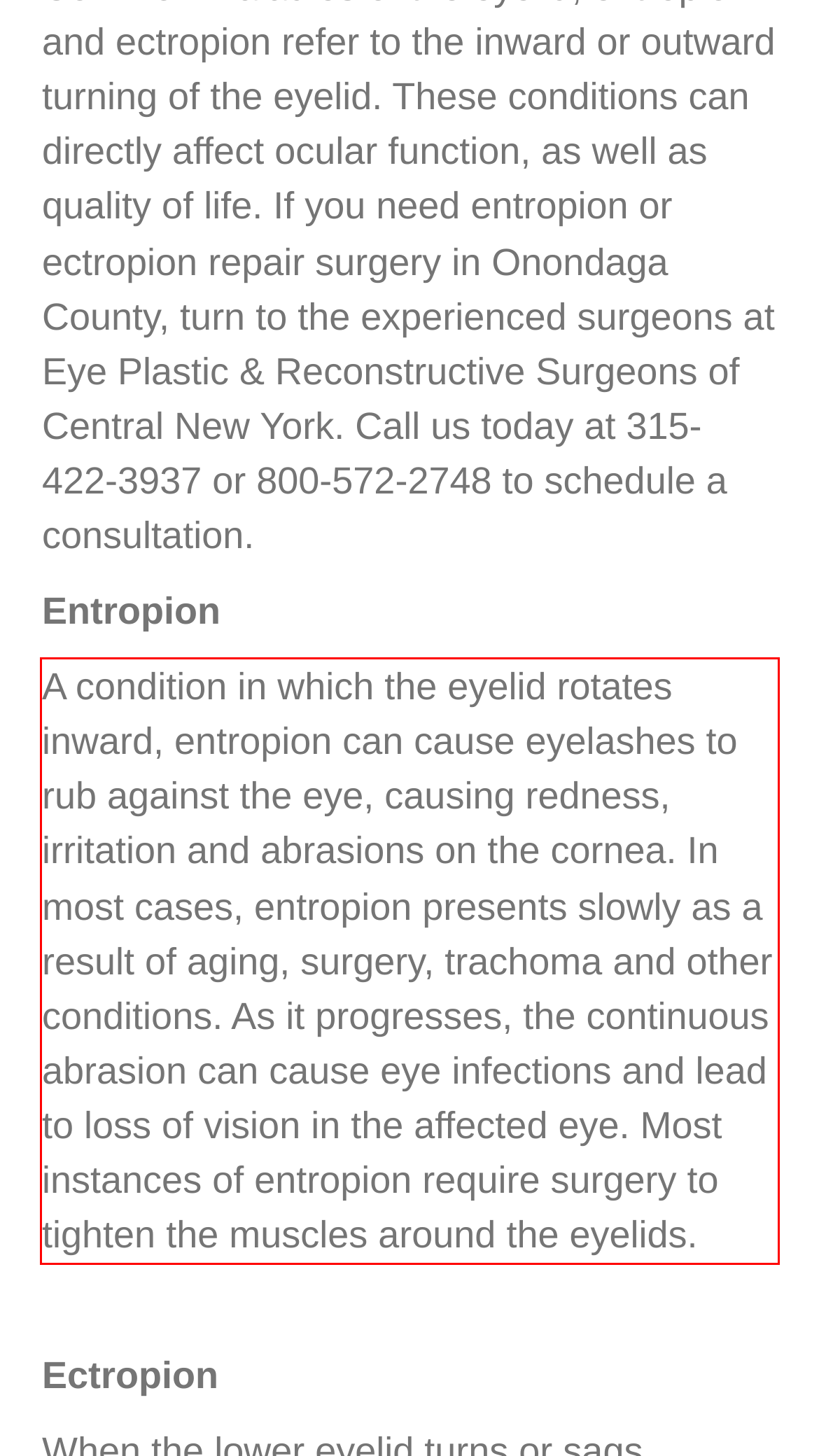Analyze the screenshot of the webpage and extract the text from the UI element that is inside the red bounding box.

A condition in which the eyelid rotates inward, entropion can cause eyelashes to rub against the eye, causing redness, irritation and abrasions on the cornea. In most cases, entropion presents slowly as a result of aging, surgery, trachoma and other conditions. As it progresses, the continuous abrasion can cause eye infections and lead to loss of vision in the affected eye. Most instances of entropion require surgery to tighten the muscles around the eyelids.